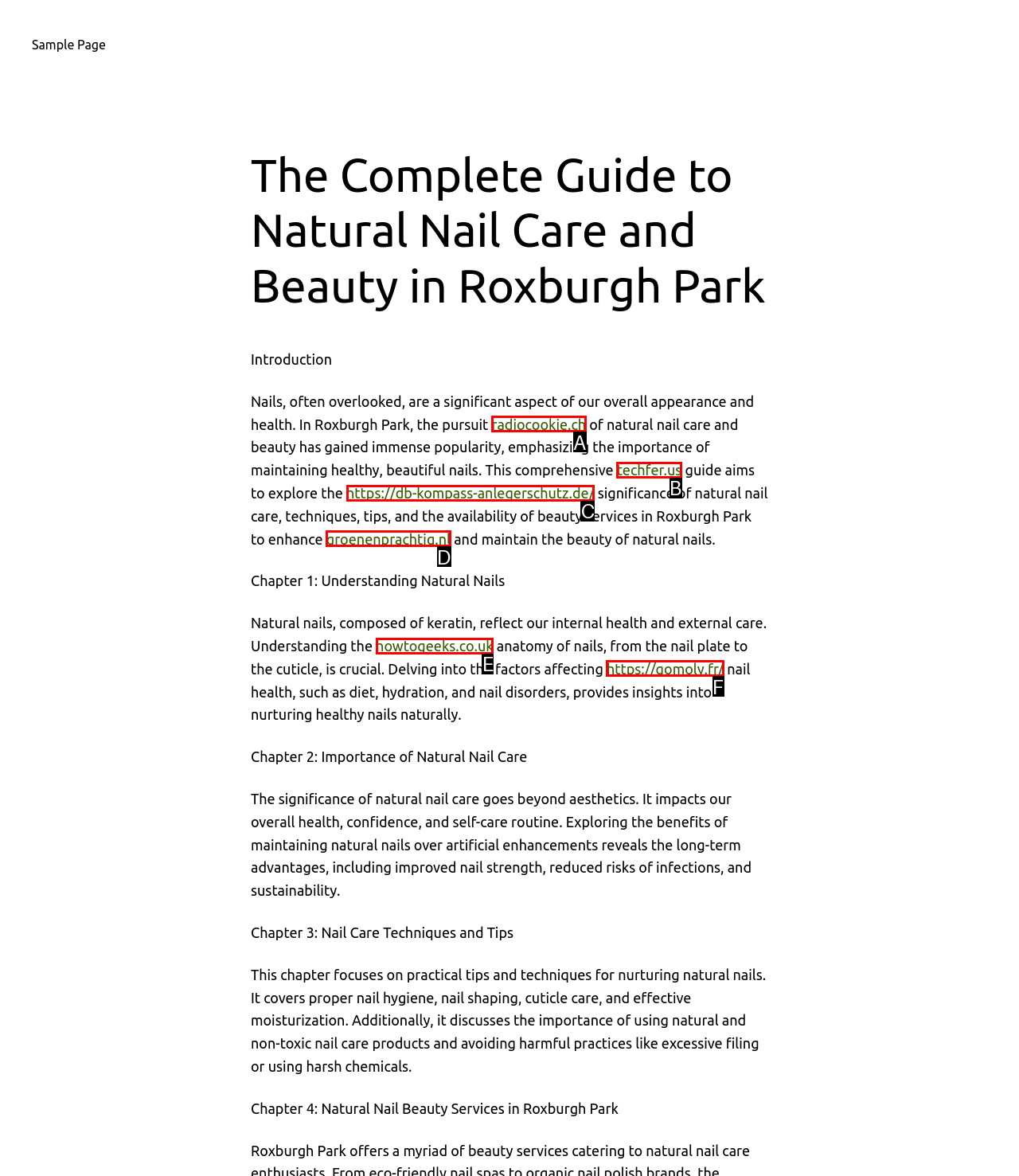Find the HTML element that matches the description provided: radiocookie.ch
Answer using the corresponding option letter.

A